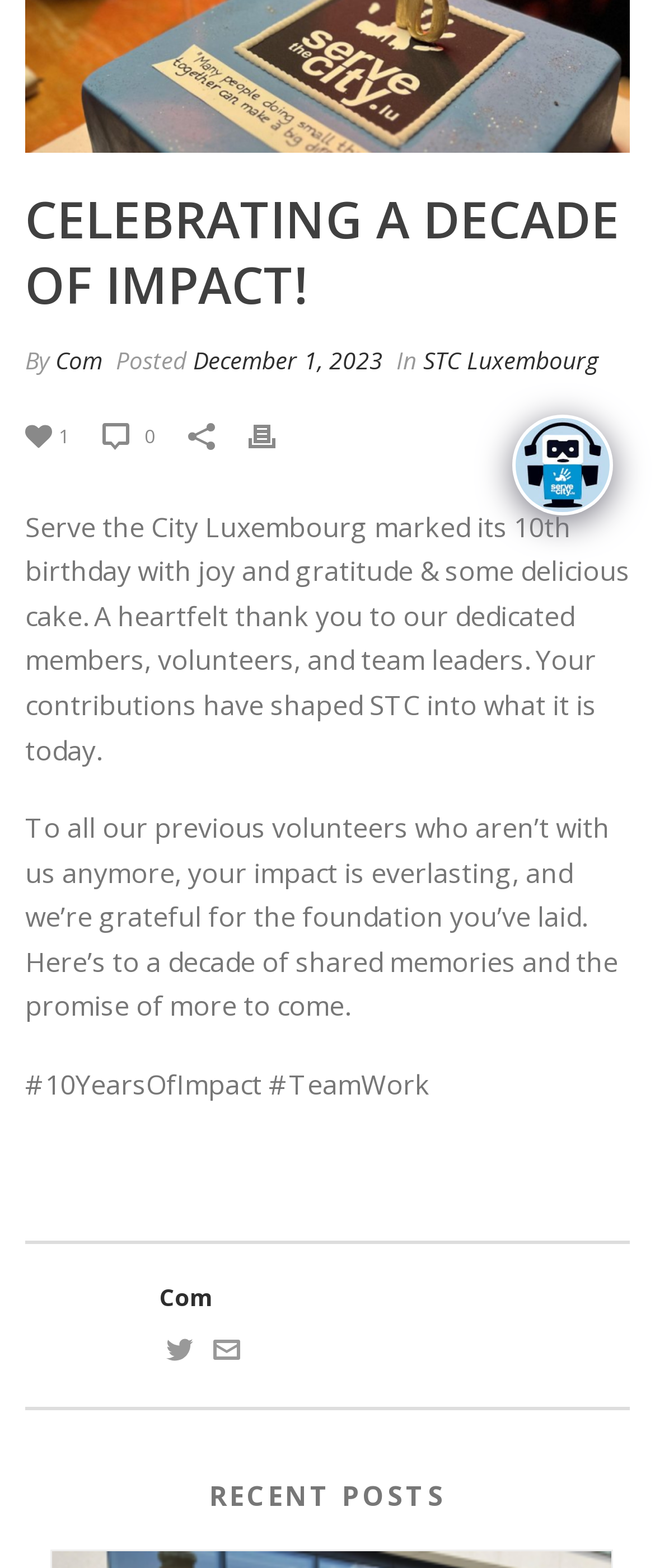Please provide the bounding box coordinates in the format (top-left x, top-left y, bottom-right x, bottom-right y). Remember, all values are floating point numbers between 0 and 1. What is the bounding box coordinate of the region described as: Com

[0.085, 0.22, 0.156, 0.24]